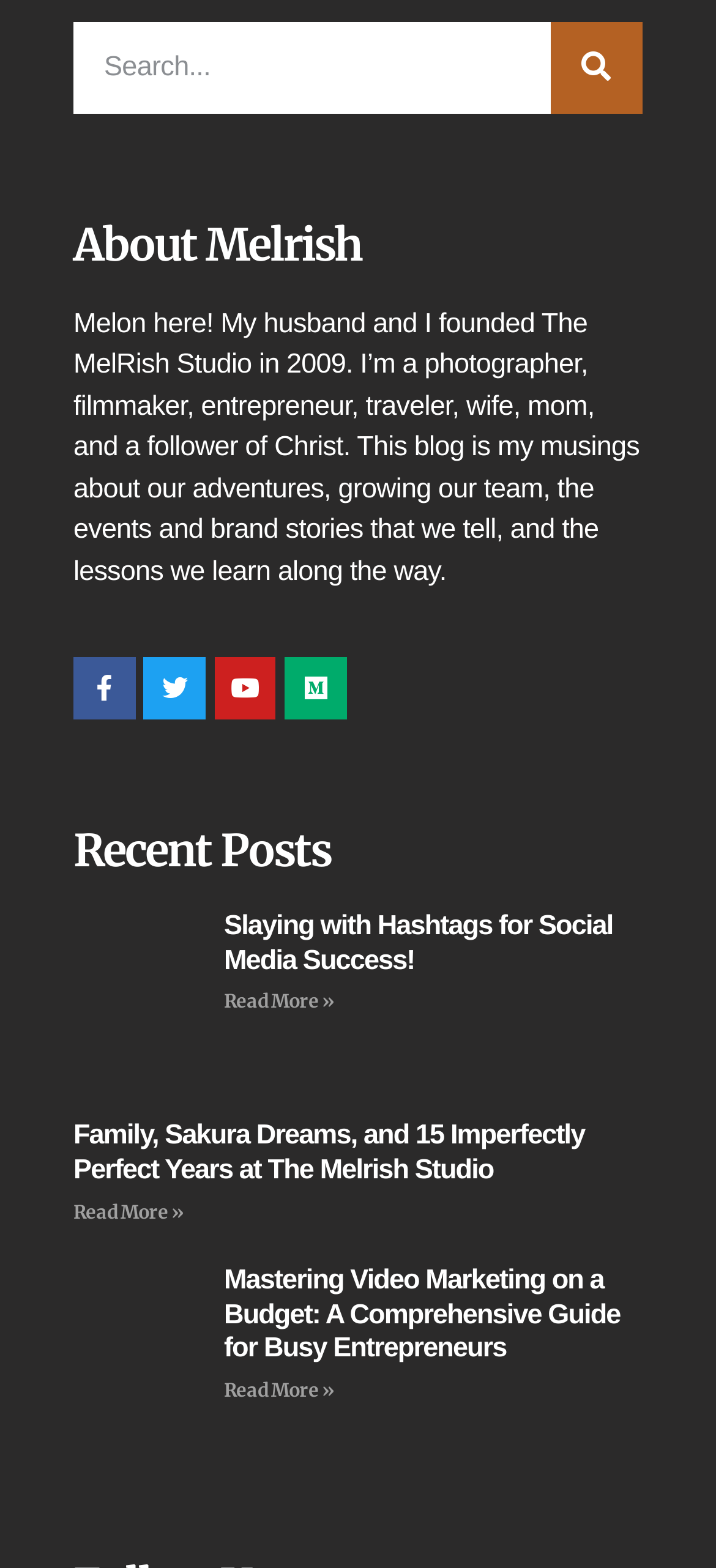Determine the bounding box coordinates of the area to click in order to meet this instruction: "search for something".

[0.103, 0.014, 0.769, 0.072]